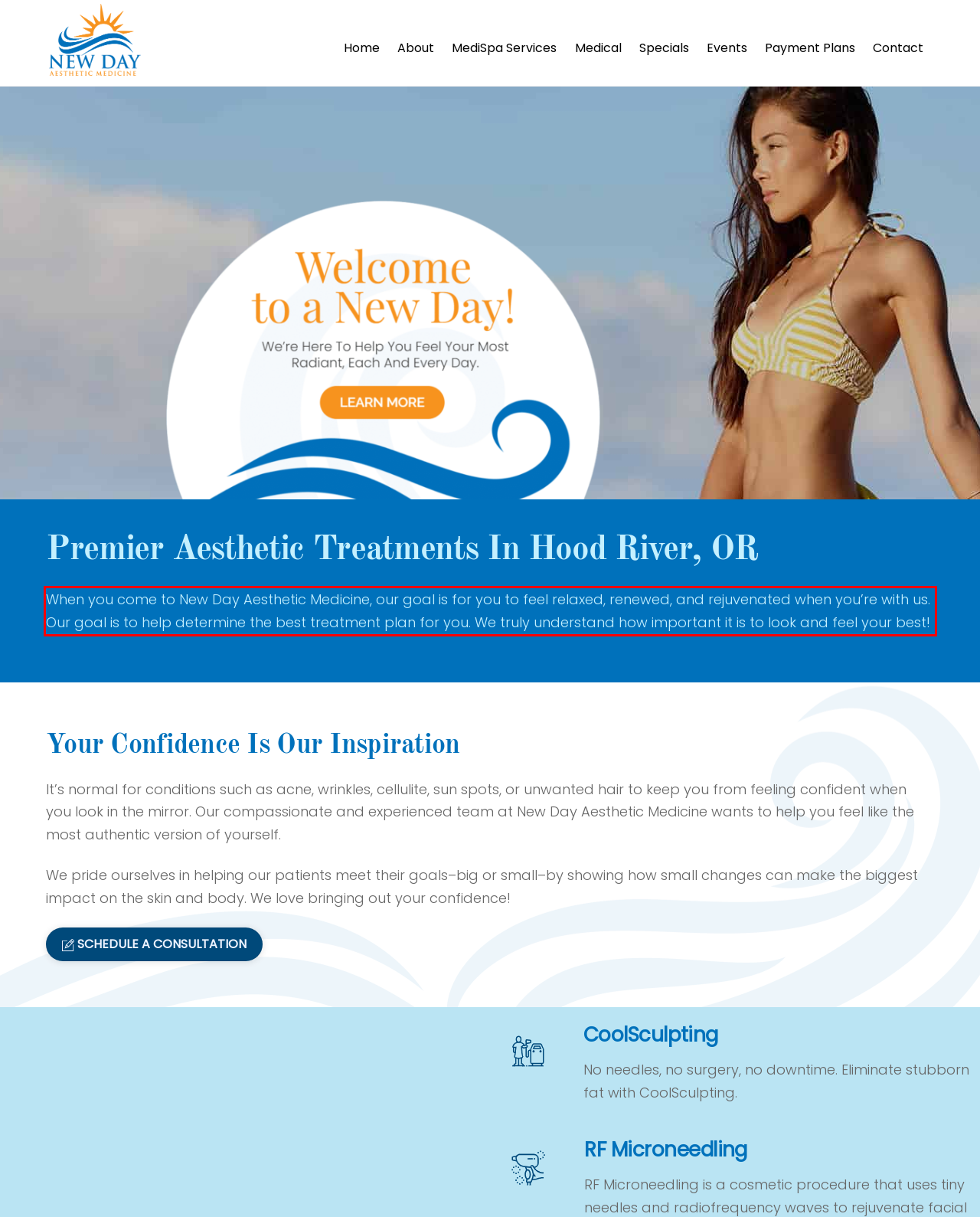Within the screenshot of a webpage, identify the red bounding box and perform OCR to capture the text content it contains.

When you come to New Day Aesthetic Medicine, our goal is for you to feel relaxed, renewed, and rejuvenated when you’re with us. Our goal is to help determine the best treatment plan for you. We truly understand how important it is to look and feel your best!